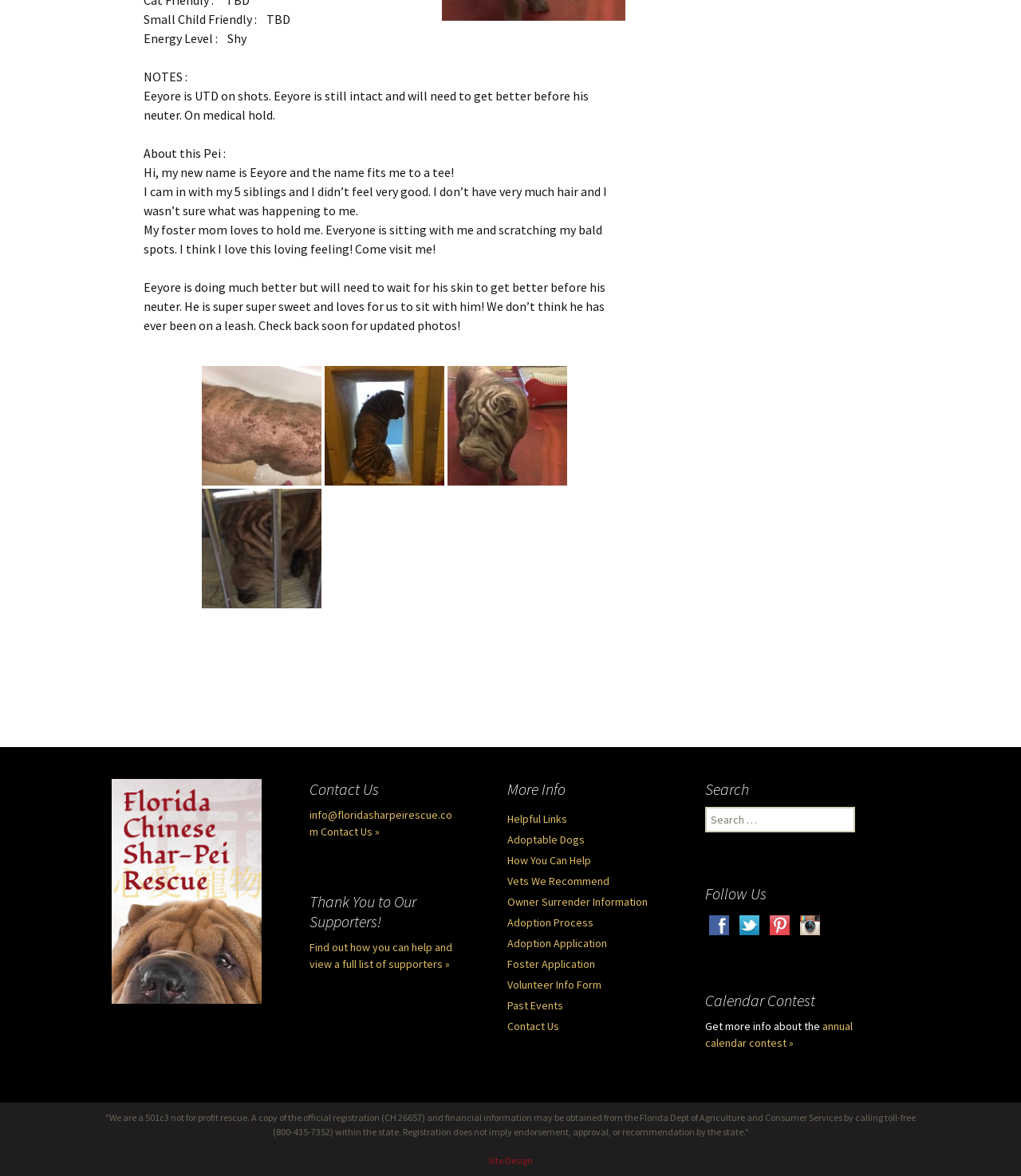Mark the bounding box of the element that matches the following description: "Contact Us »".

[0.314, 0.701, 0.372, 0.714]